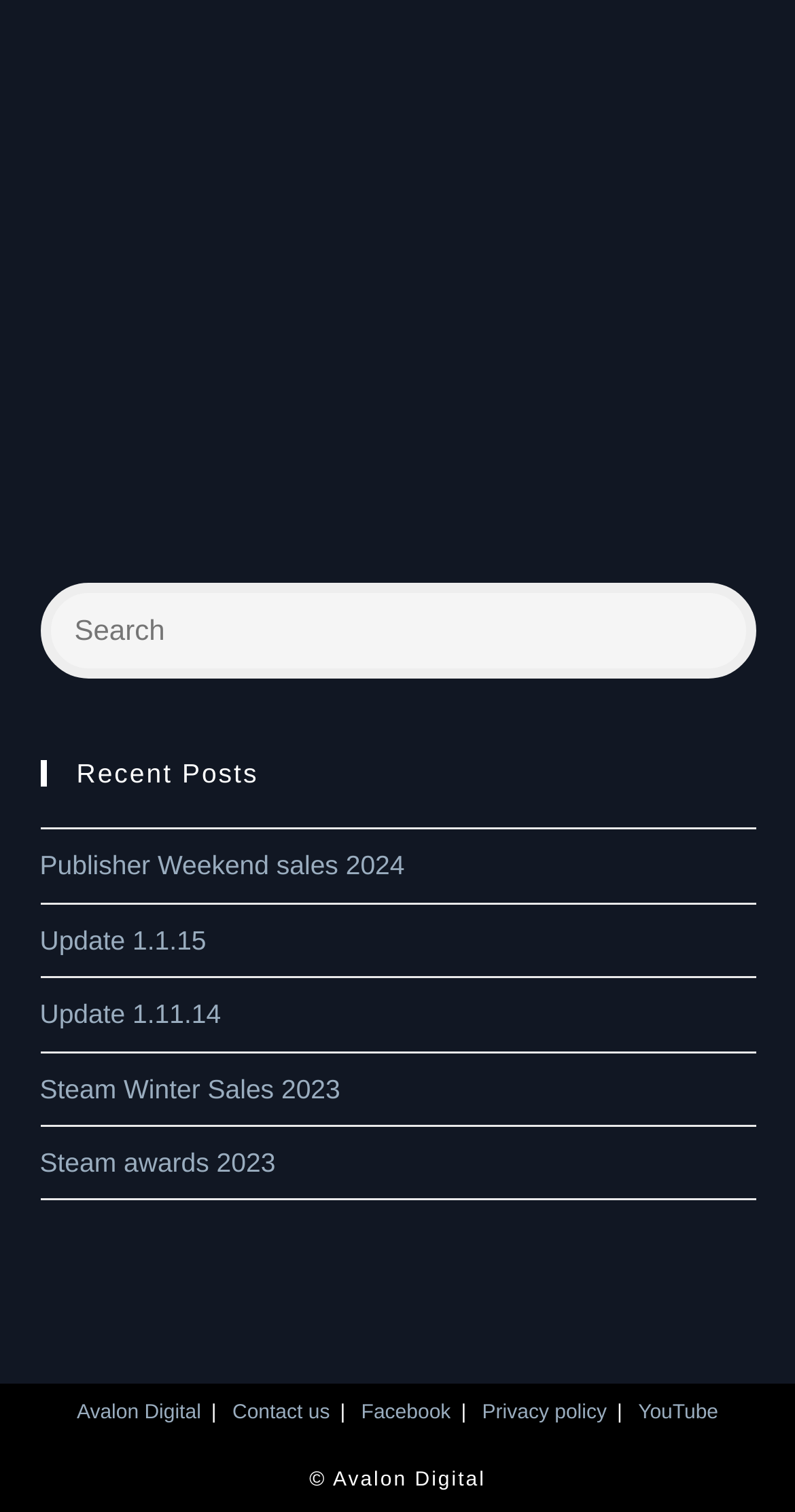Provide a brief response to the question below using a single word or phrase: 
What is the purpose of the search box?

Search this website